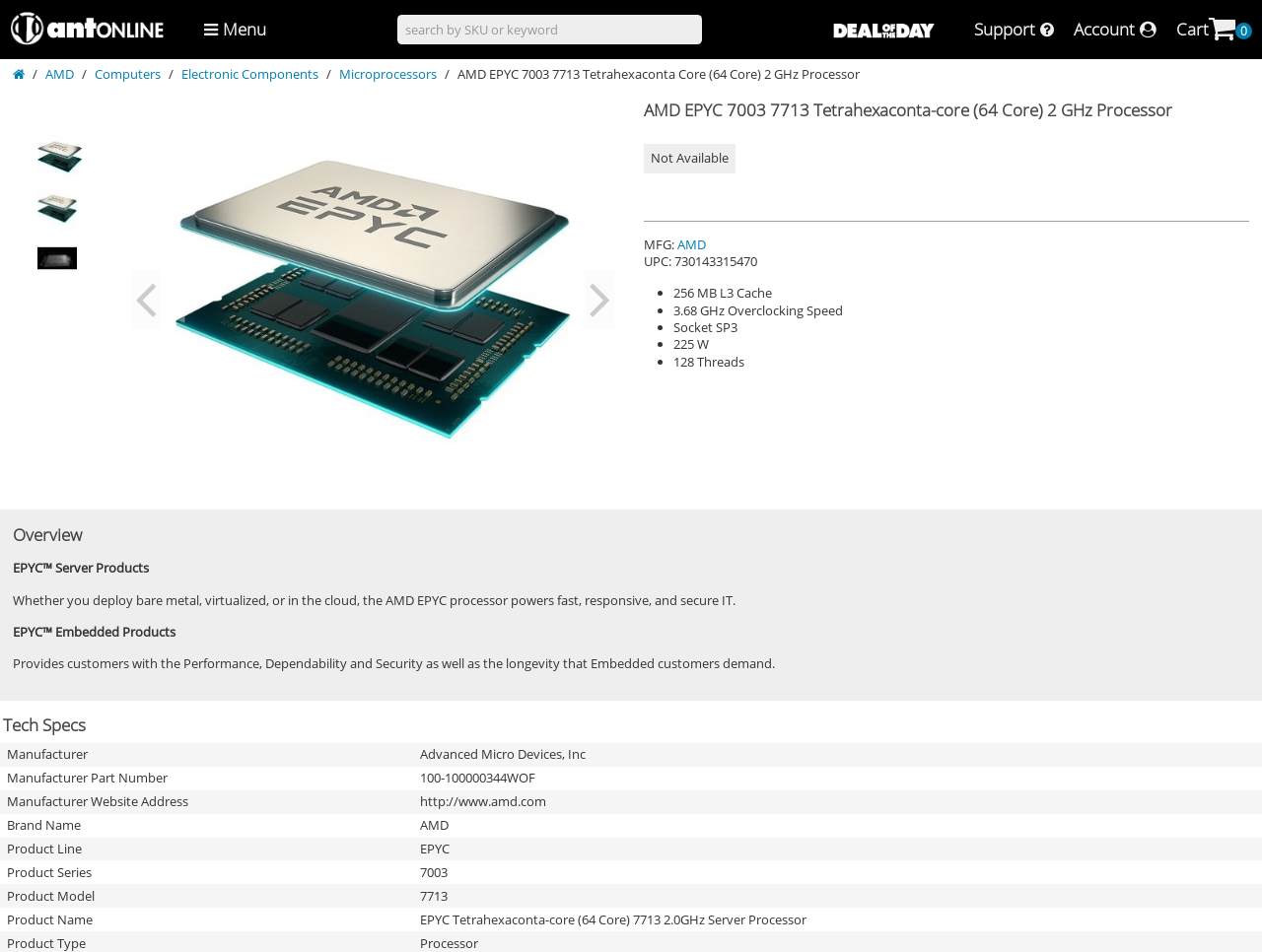Identify the bounding box coordinates of the section that should be clicked to achieve the task described: "Go to customer service".

[0.764, 0.0, 0.843, 0.062]